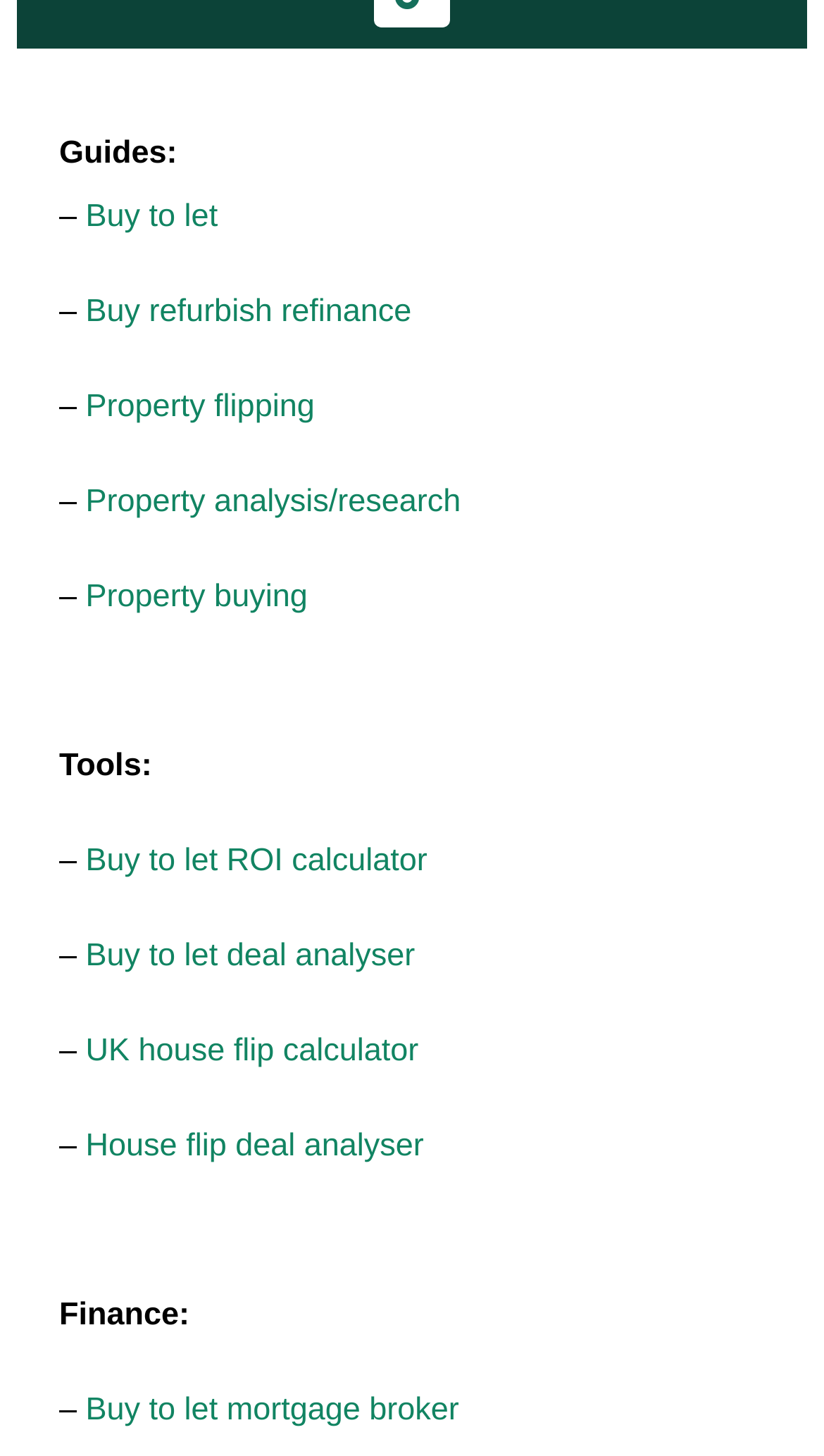Identify the bounding box coordinates of the area that should be clicked in order to complete the given instruction: "Use Buy to let ROI calculator". The bounding box coordinates should be four float numbers between 0 and 1, i.e., [left, top, right, bottom].

[0.104, 0.579, 0.529, 0.603]